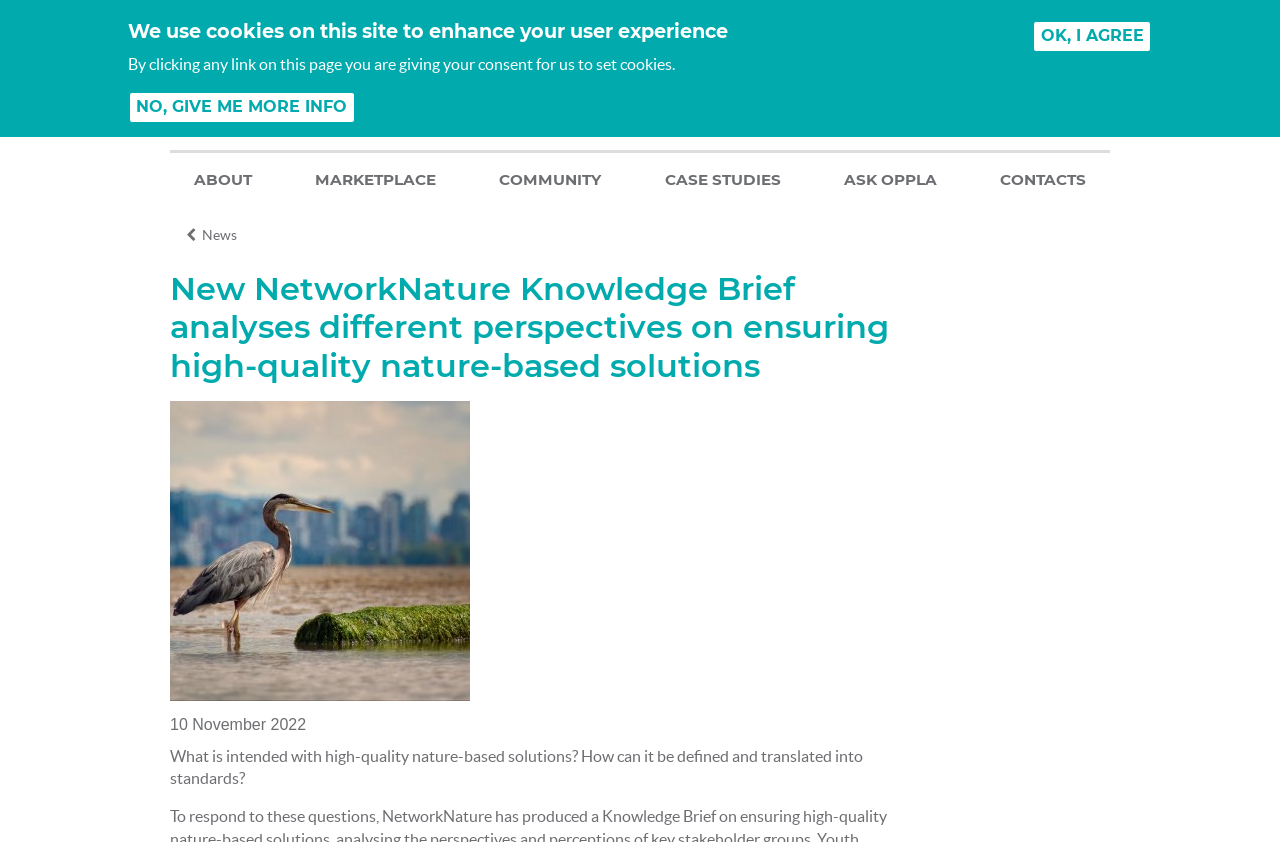Describe all significant elements and features of the webpage.

This webpage is about a knowledge brief on high-quality nature-based solutions, specifically analyzing different perspectives on ensuring their quality and defining standards. 

At the top of the page, there is a cookie consent notification with two buttons, "NO, GIVE ME MORE INFO" and "OK, I AGREE", positioned side by side. Below this notification, there is a search bar with a heading "Search form" and a text box to input search queries, accompanied by a "Search" button. 

On the top-left corner, there is a link to jump to navigation. On the top-right corner, there are social media links to Email, Twitter, Linkedin, and YouTube, followed by links to "ASK" and "JOIN / LOG IN". 

The Oppla logo is situated on the top-left, with a set of navigation links below it, including "ABOUT", "MARKETPLACE", "COMMUNITY", "CASE STUDIES", "ASK OPPLA", and "CONTACTS". 

A "You are here" heading is positioned below the navigation links, followed by a link to "News" and the main content of the page, which is the knowledge brief. The brief's title is "New NetworkNature Knowledge Brief analyses different perspectives on ensuring high-quality nature-based solutions", and it has a subheading that summarizes the content: "What is intended with high-quality nature-based solutions? How can it be defined and translated into standards?" The date "10 November 2022" is also displayed below the title.